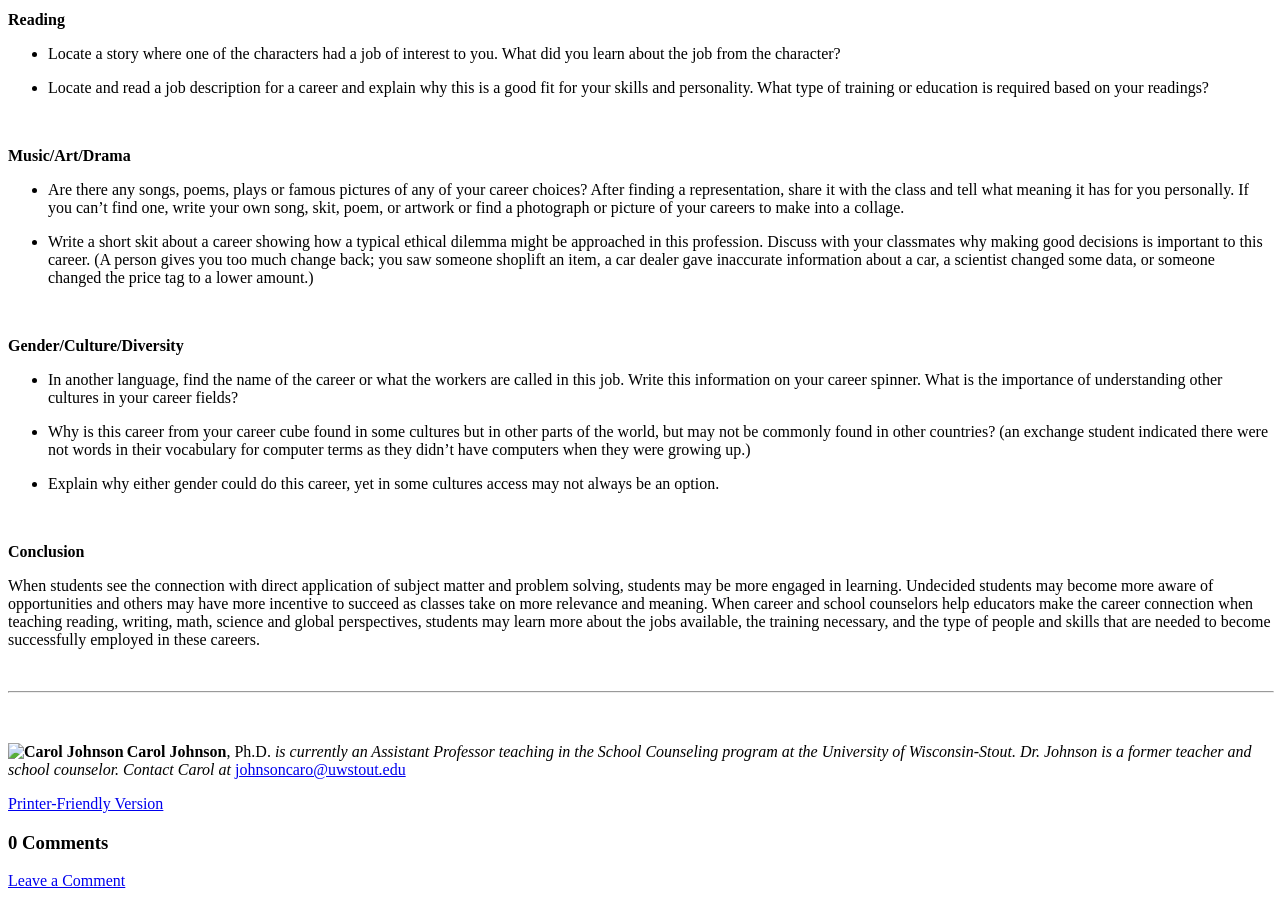Give a one-word or short phrase answer to this question: 
What is the main topic of the webpage?

Career exploration